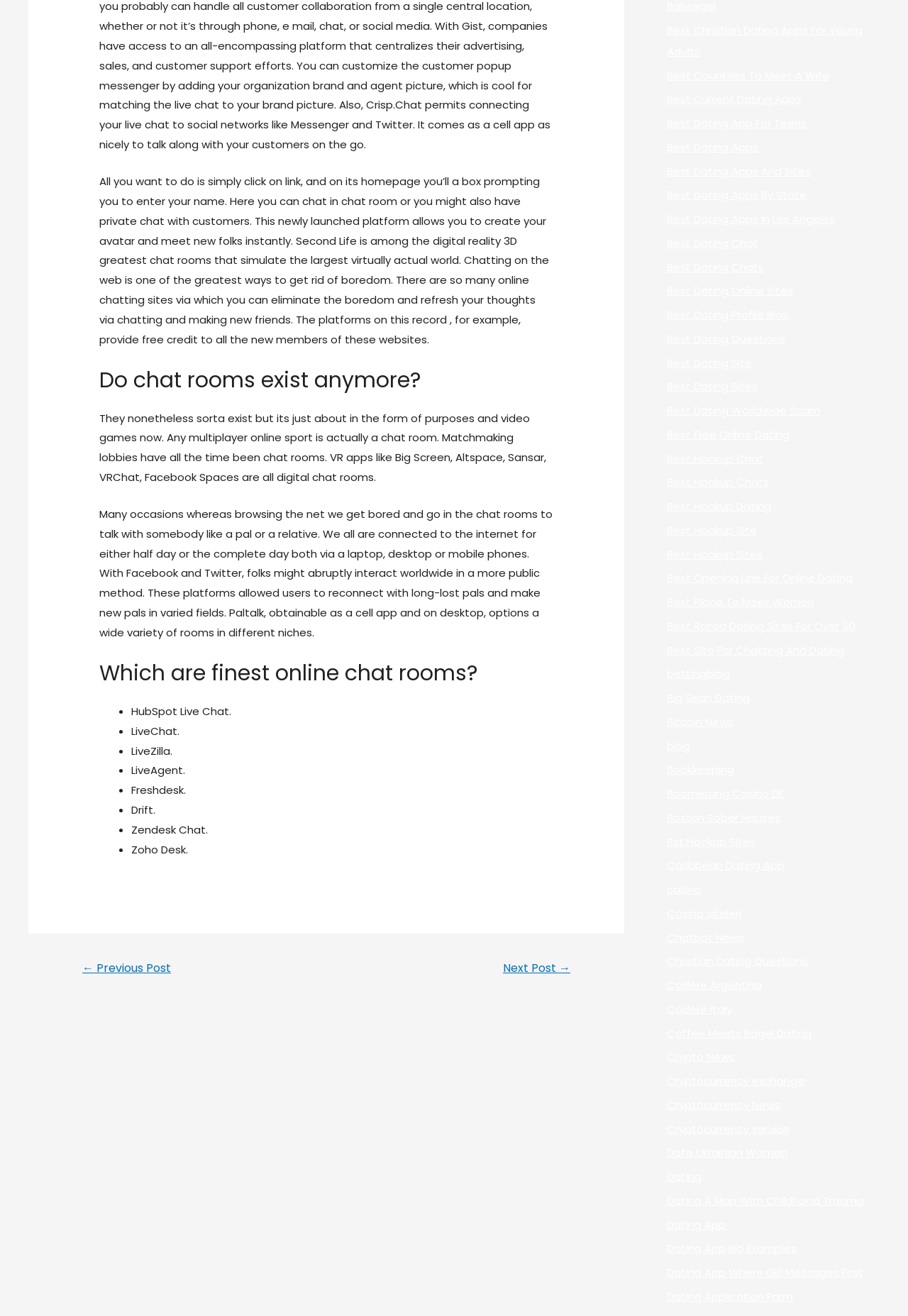Using the format (top-left x, top-left y, bottom-right x, bottom-right y), provide the bounding box coordinates for the described UI element. All values should be floating point numbers between 0 and 1: Cryptocurrency News

[0.734, 0.834, 0.859, 0.845]